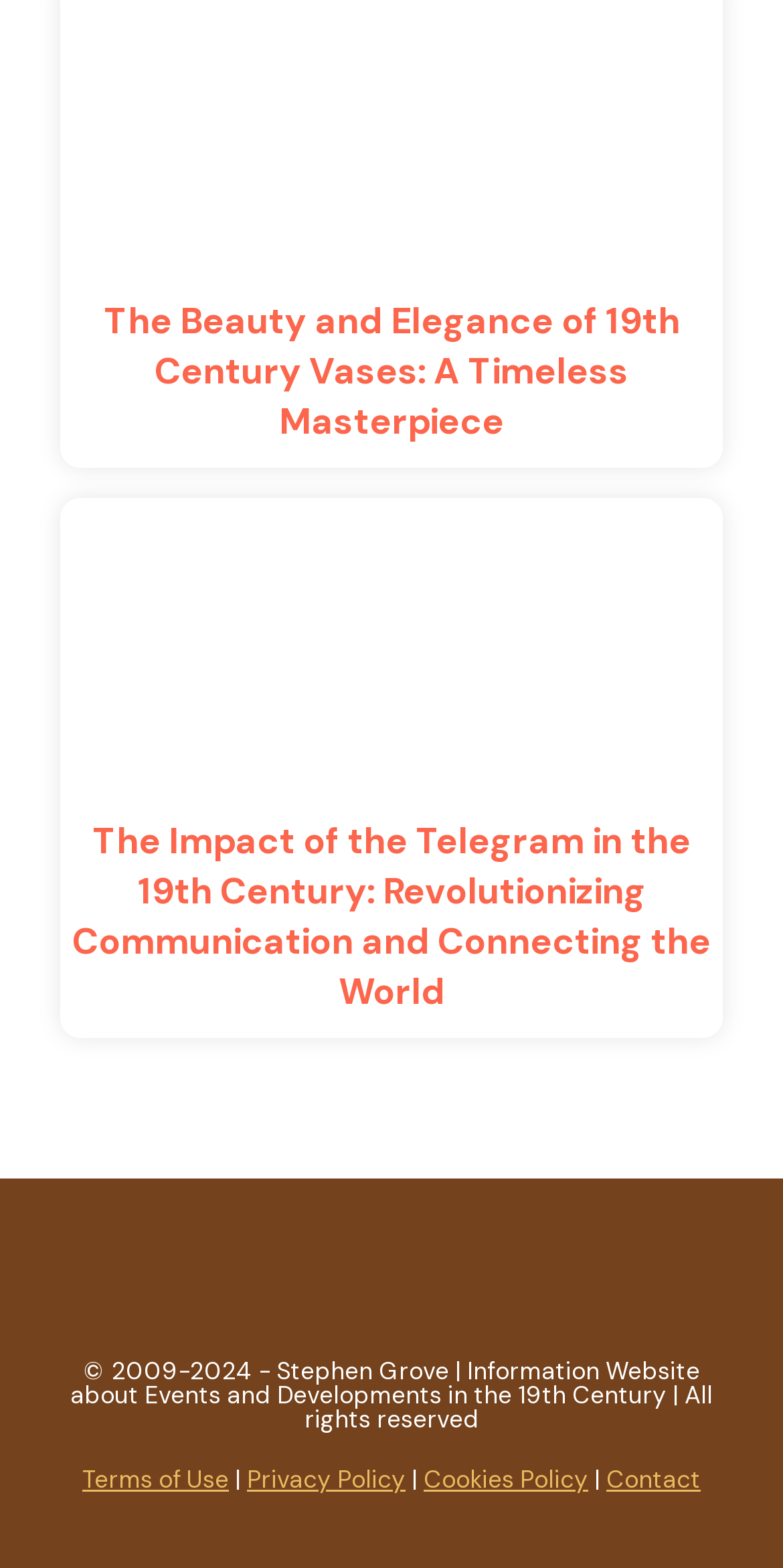Provide a brief response to the question below using a single word or phrase: 
How many links are there in the footer section?

4